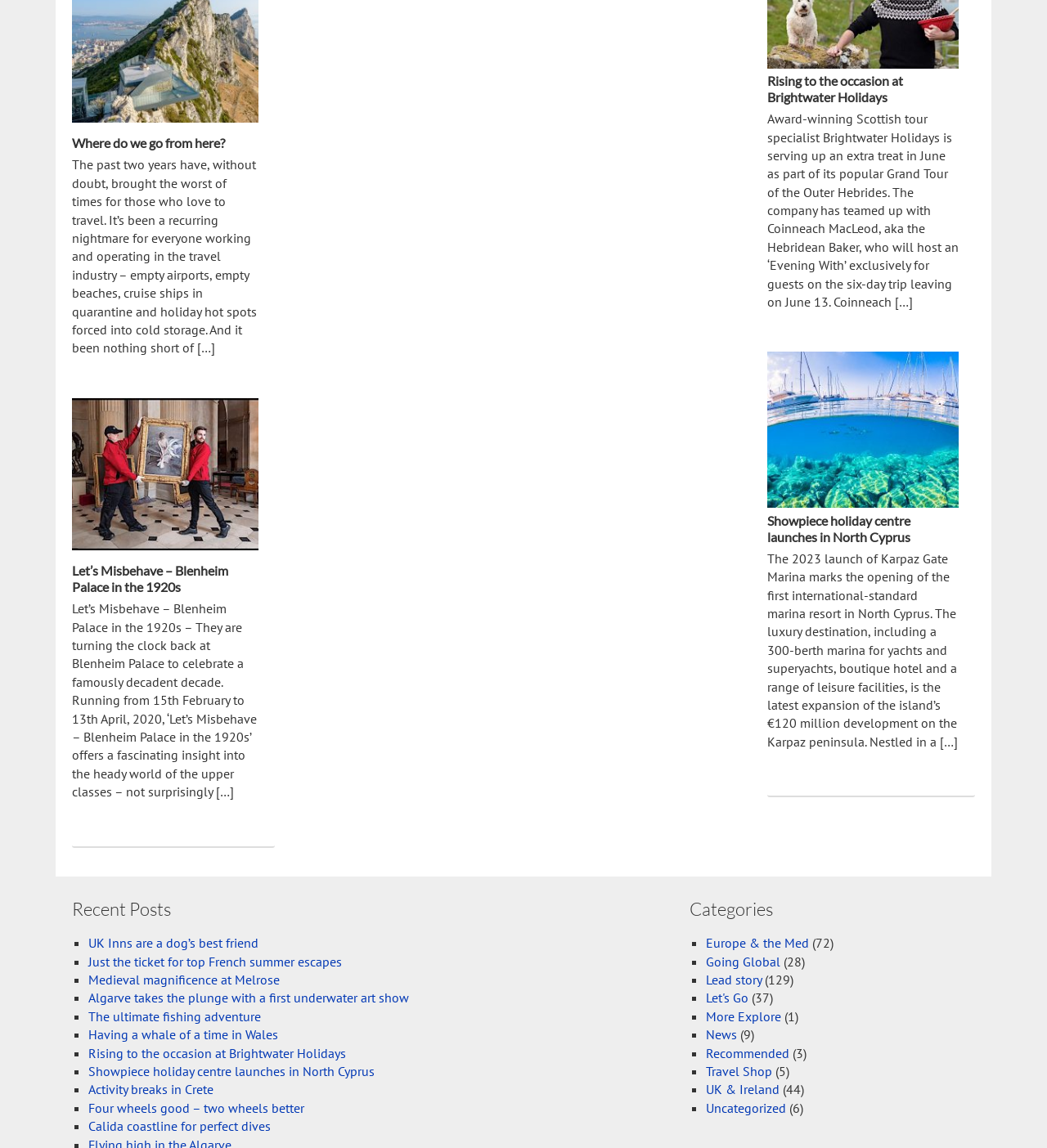Given the description "Calida coastline for perfect dives", provide the bounding box coordinates of the corresponding UI element.

[0.084, 0.974, 0.259, 0.988]